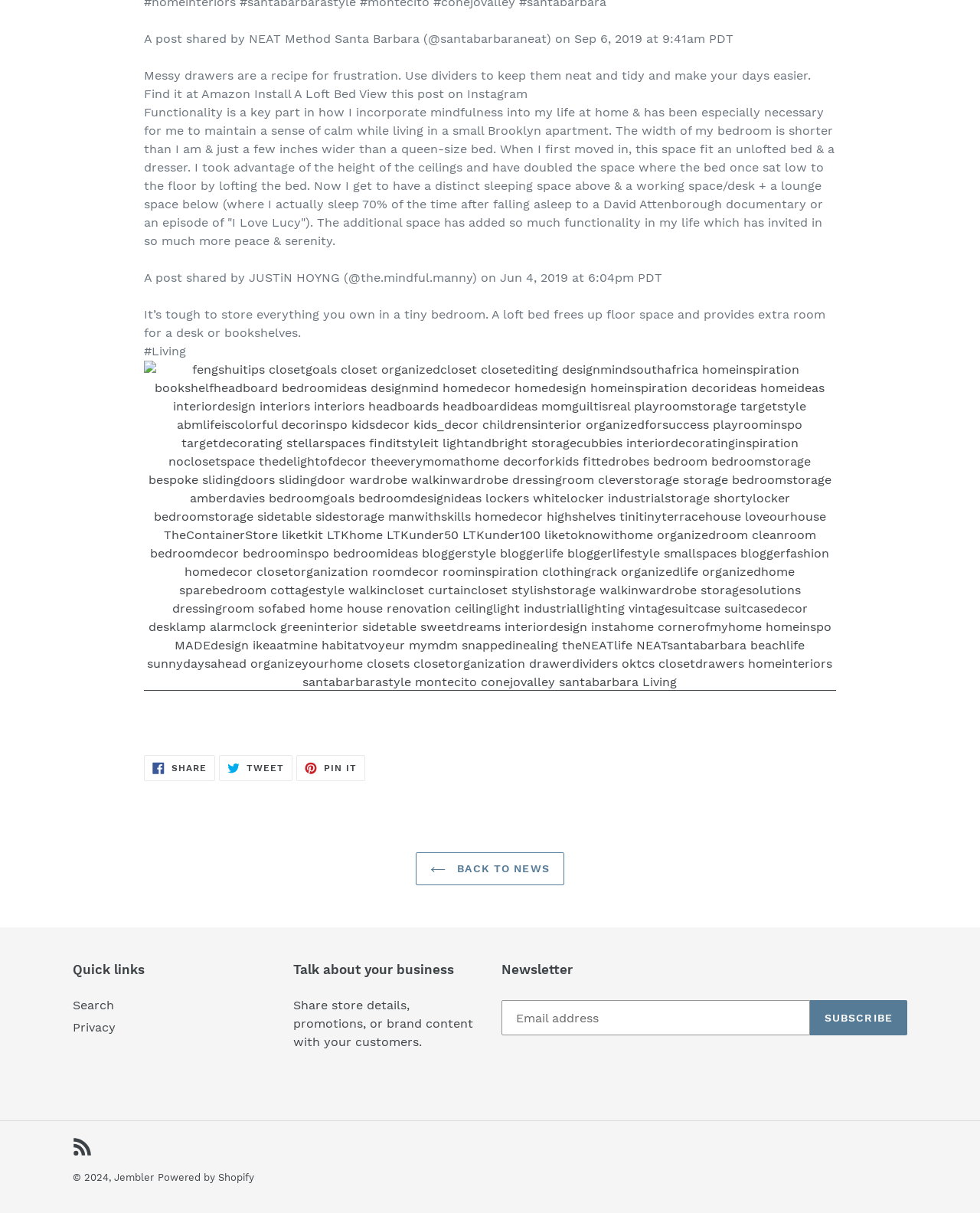What is the theme of the hashtags?
Please give a detailed answer to the question using the information shown in the image.

I found a list of hashtags including #Living, #fengshuitips, #closetgoals, #organizedcloset, #homeinspiration, etc. which are all related to home decor and organization, so the theme of the hashtags is home decor and organization.